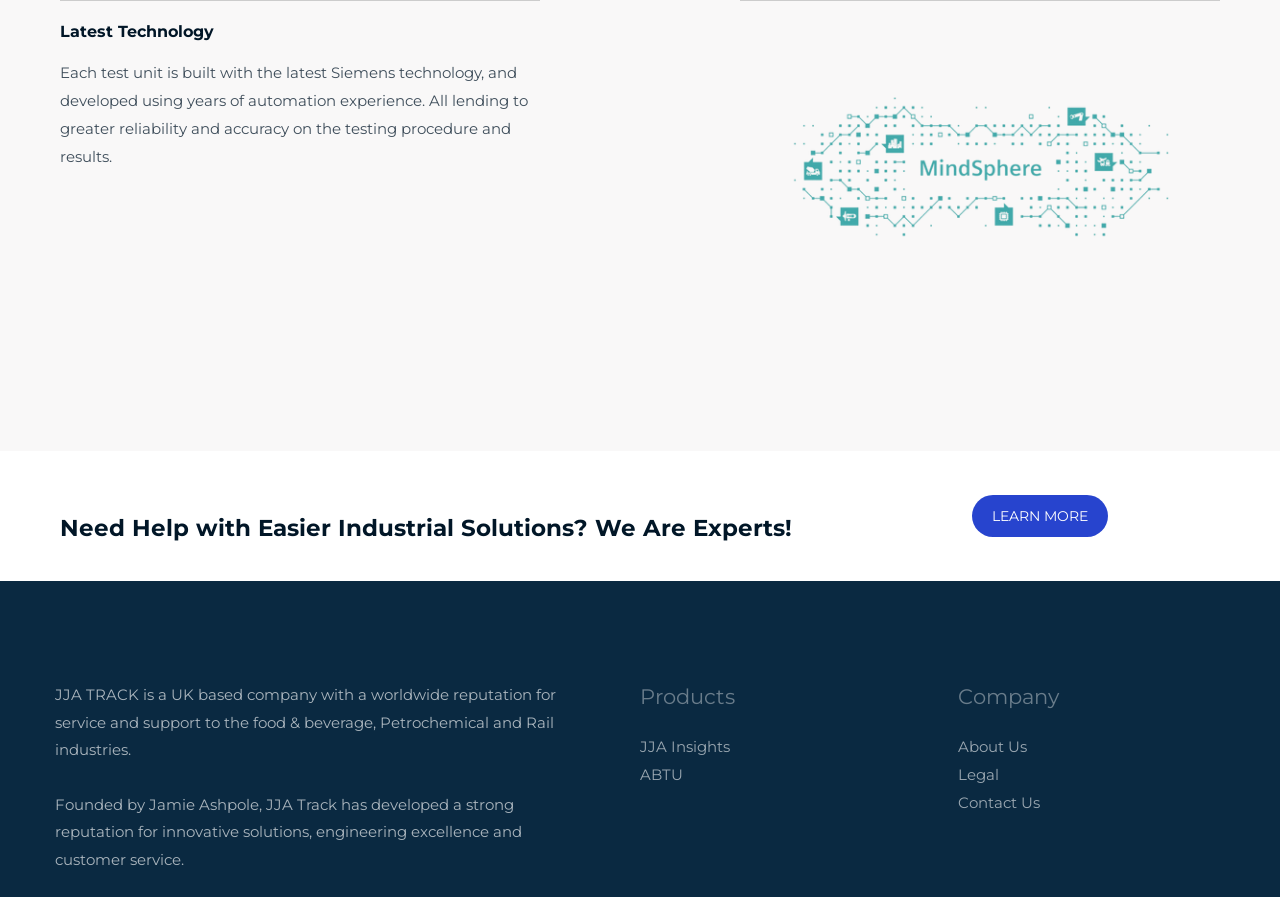Provide the bounding box coordinates of the HTML element this sentence describes: "ABTU". The bounding box coordinates consist of four float numbers between 0 and 1, i.e., [left, top, right, bottom].

[0.5, 0.853, 0.534, 0.874]